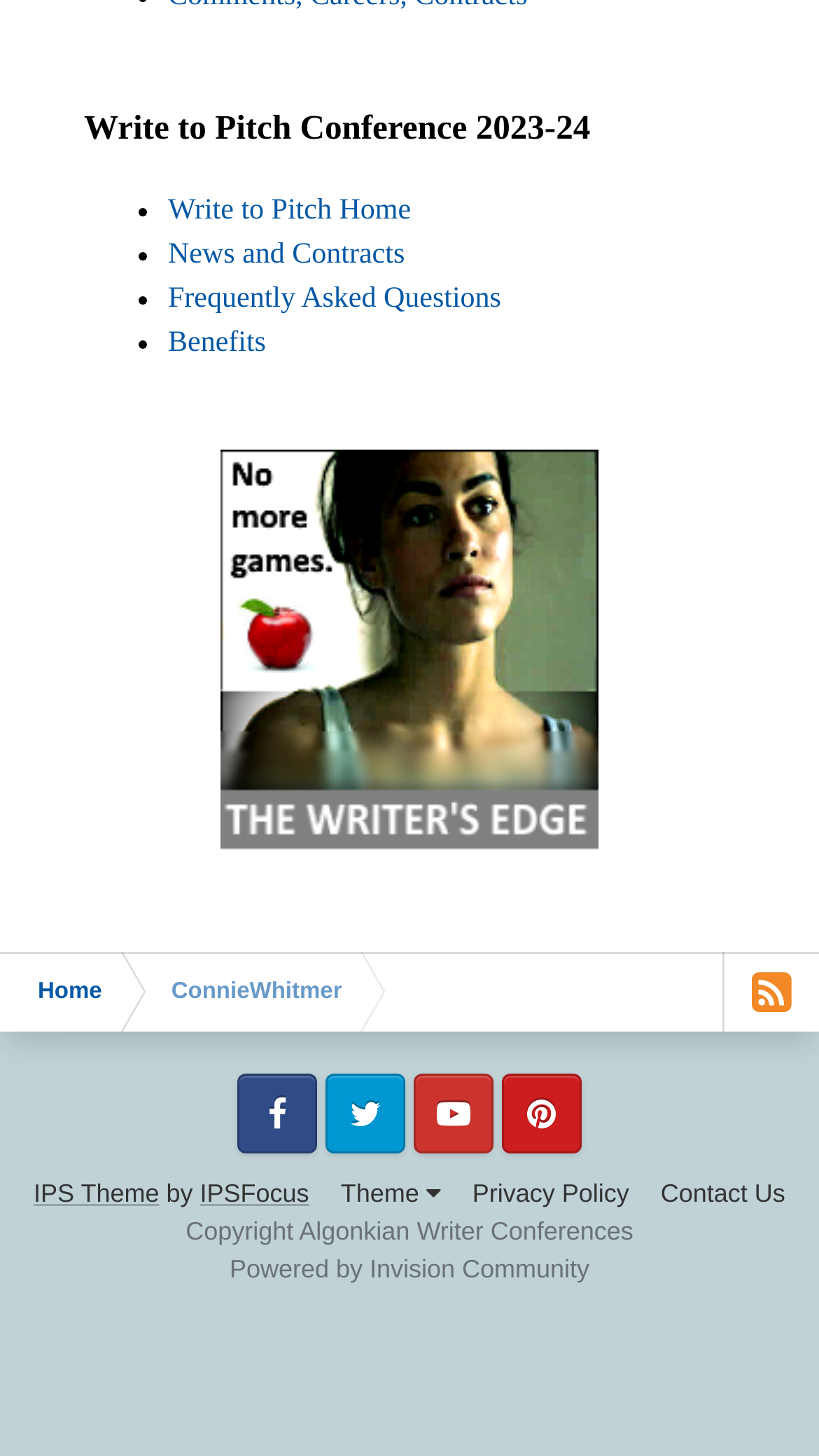Could you highlight the region that needs to be clicked to execute the instruction: "Click on Write to Pitch Home"?

[0.205, 0.135, 0.502, 0.156]